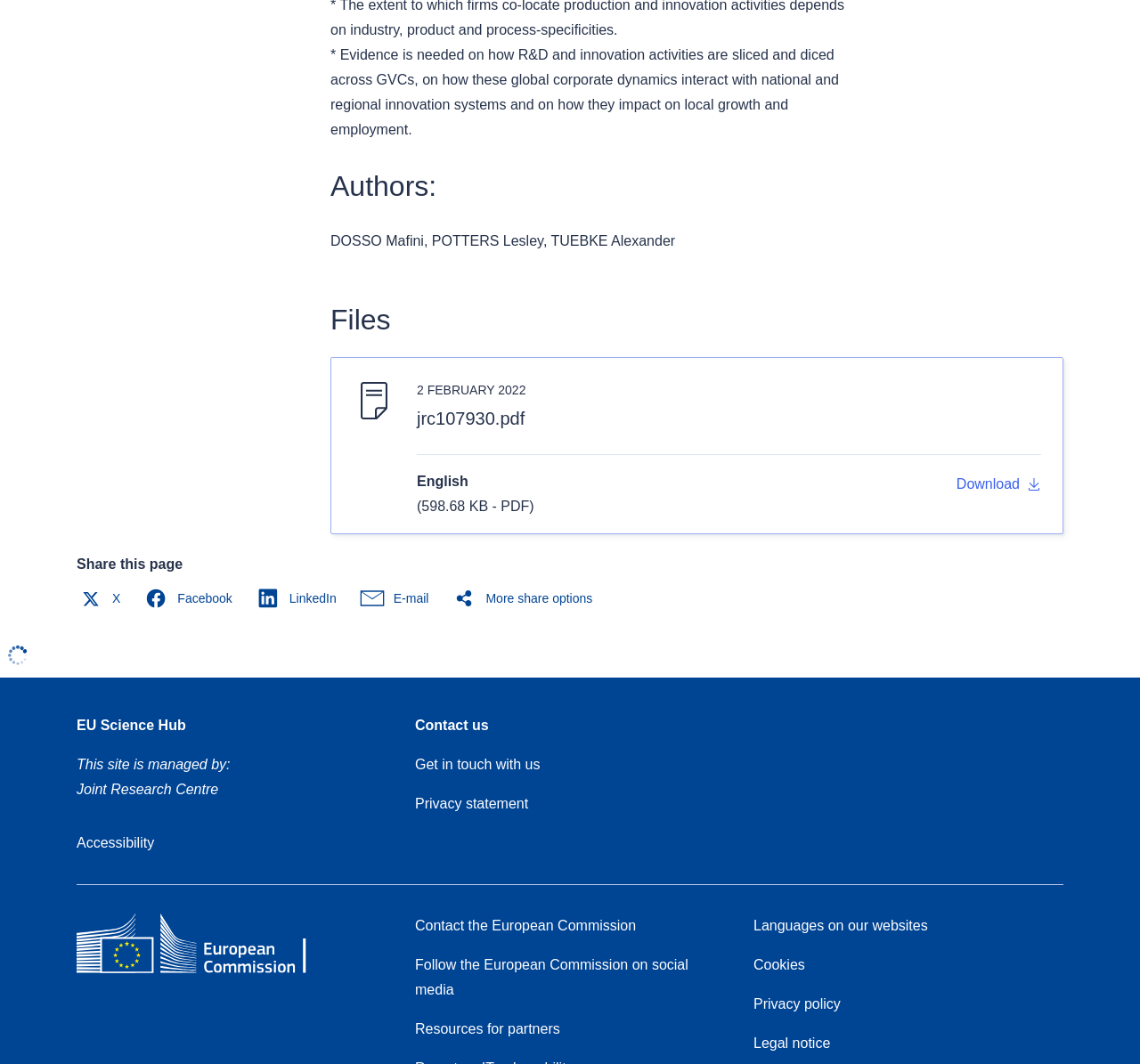Given the element description "Get in touch with us", identify the bounding box of the corresponding UI element.

[0.364, 0.711, 0.474, 0.725]